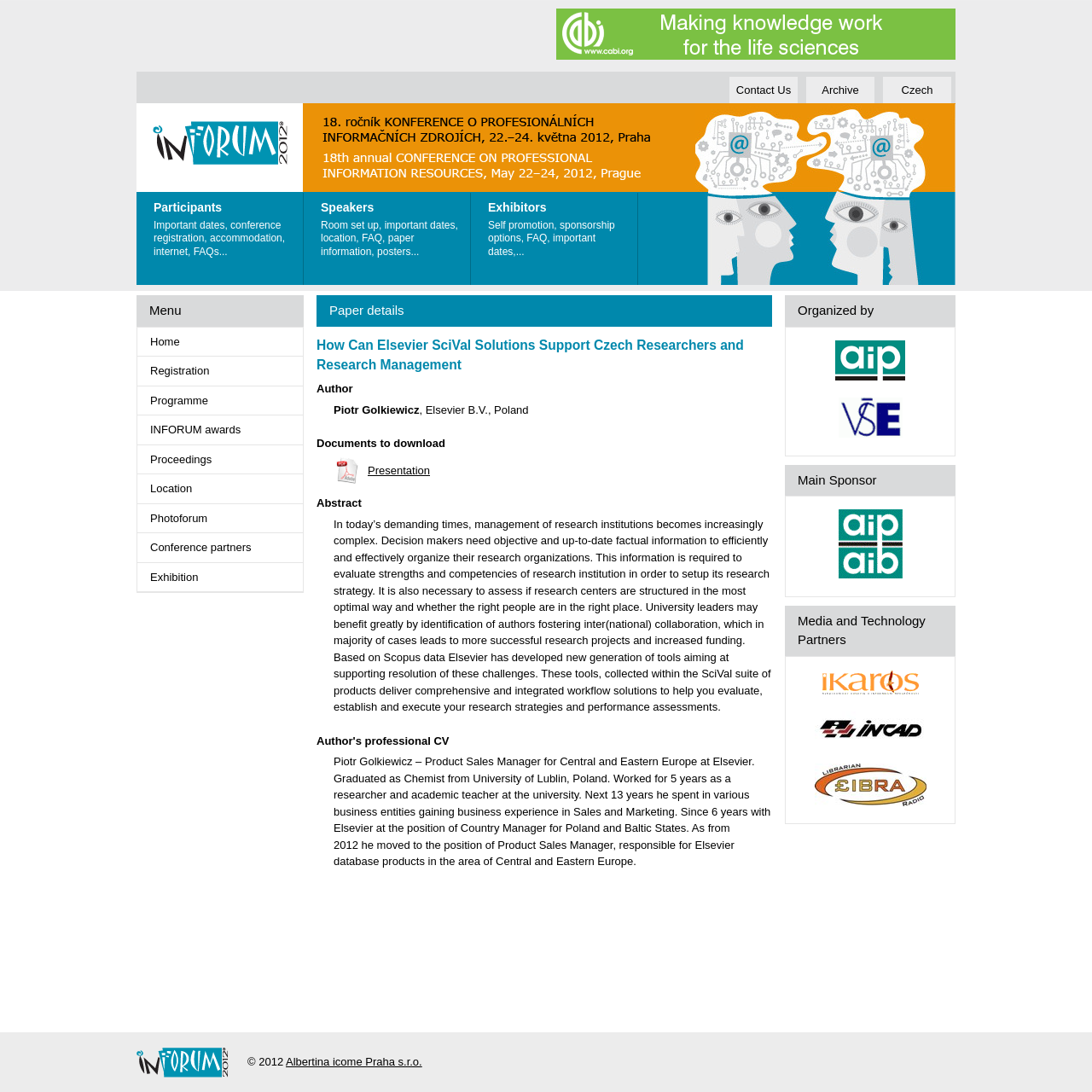Please identify the bounding box coordinates of the element on the webpage that should be clicked to follow this instruction: "Check the 'Abstract'". The bounding box coordinates should be given as four float numbers between 0 and 1, formatted as [left, top, right, bottom].

[0.305, 0.474, 0.706, 0.653]